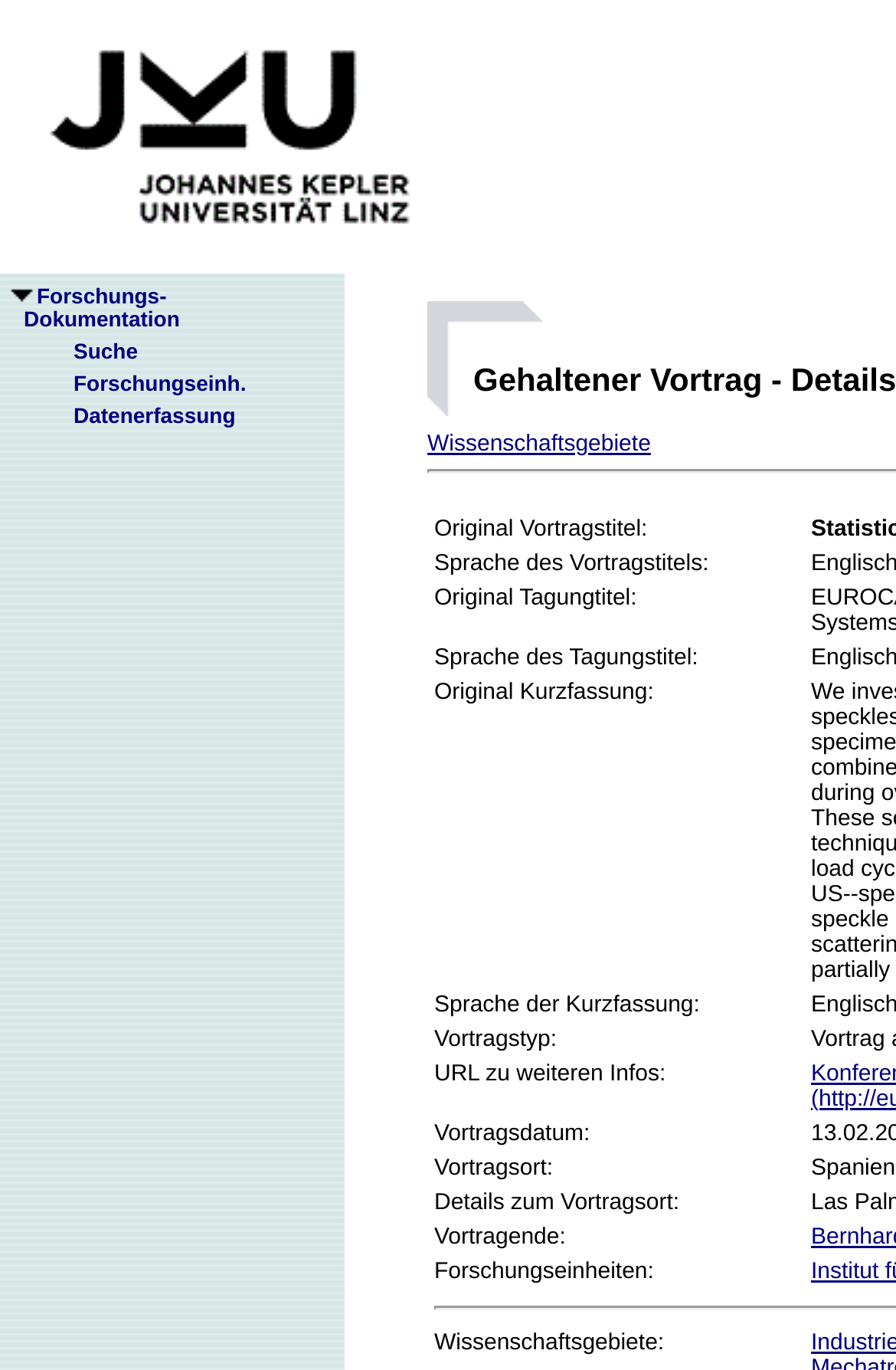What is the label for the original title of the presentation?
Relying on the image, give a concise answer in one word or a brief phrase.

Original Vortragstitel: